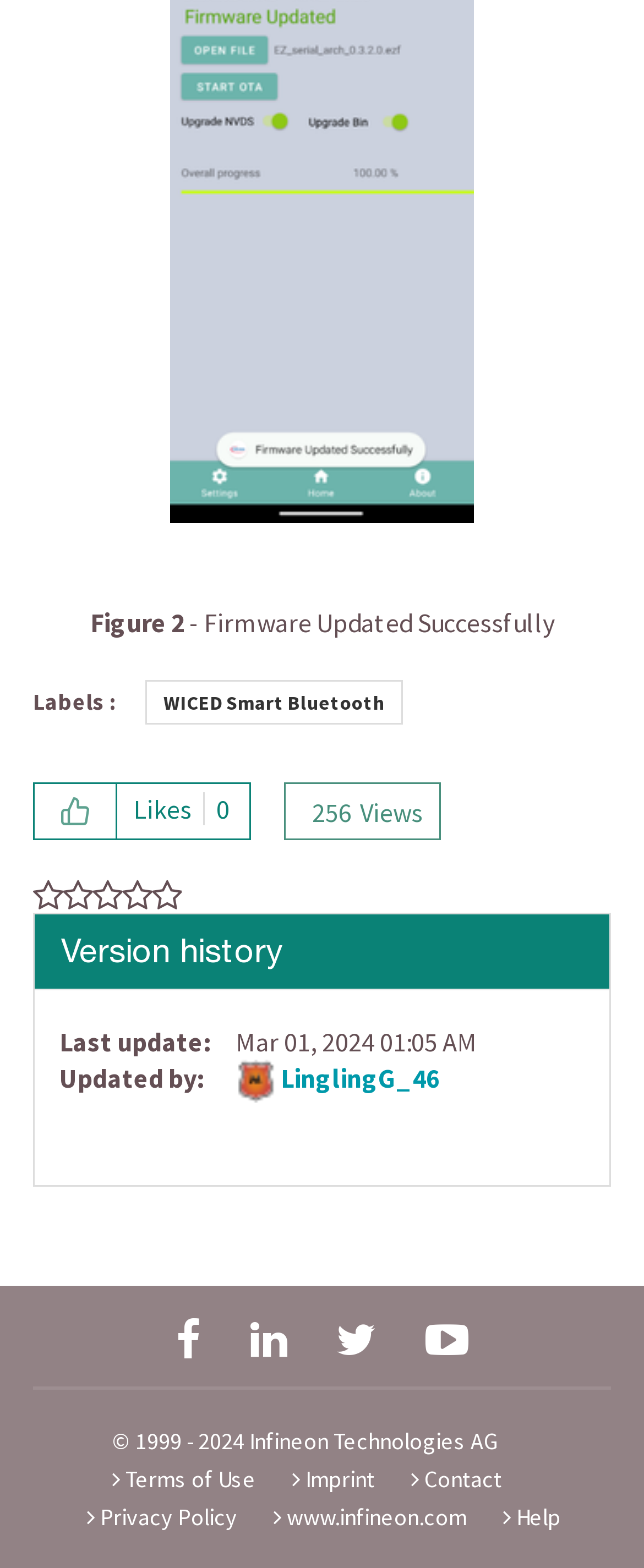Identify the bounding box coordinates for the element you need to click to achieve the following task: "Click on the button to give likes to this post". Provide the bounding box coordinates as four float numbers between 0 and 1, in the form [left, top, right, bottom].

[0.054, 0.5, 0.182, 0.535]